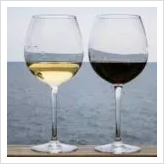What is the background of the image?
Respond to the question with a single word or phrase according to the image.

Seascape